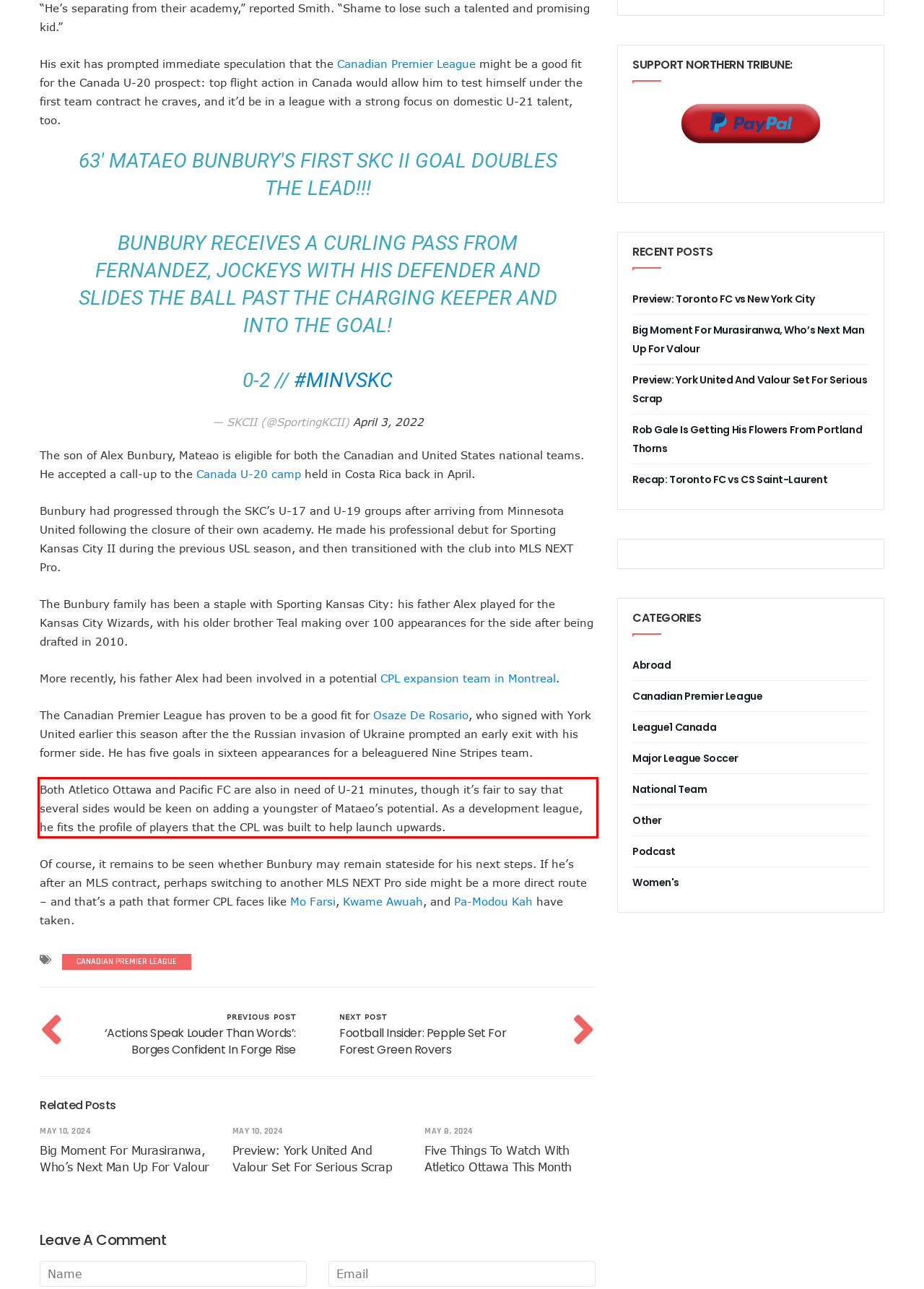Please perform OCR on the UI element surrounded by the red bounding box in the given webpage screenshot and extract its text content.

Both Atletico Ottawa and Pacific FC are also in need of U-21 minutes, though it’s fair to say that several sides would be keen on adding a youngster of Mataeo’s potential. As a development league, he fits the profile of players that the CPL was built to help launch upwards.